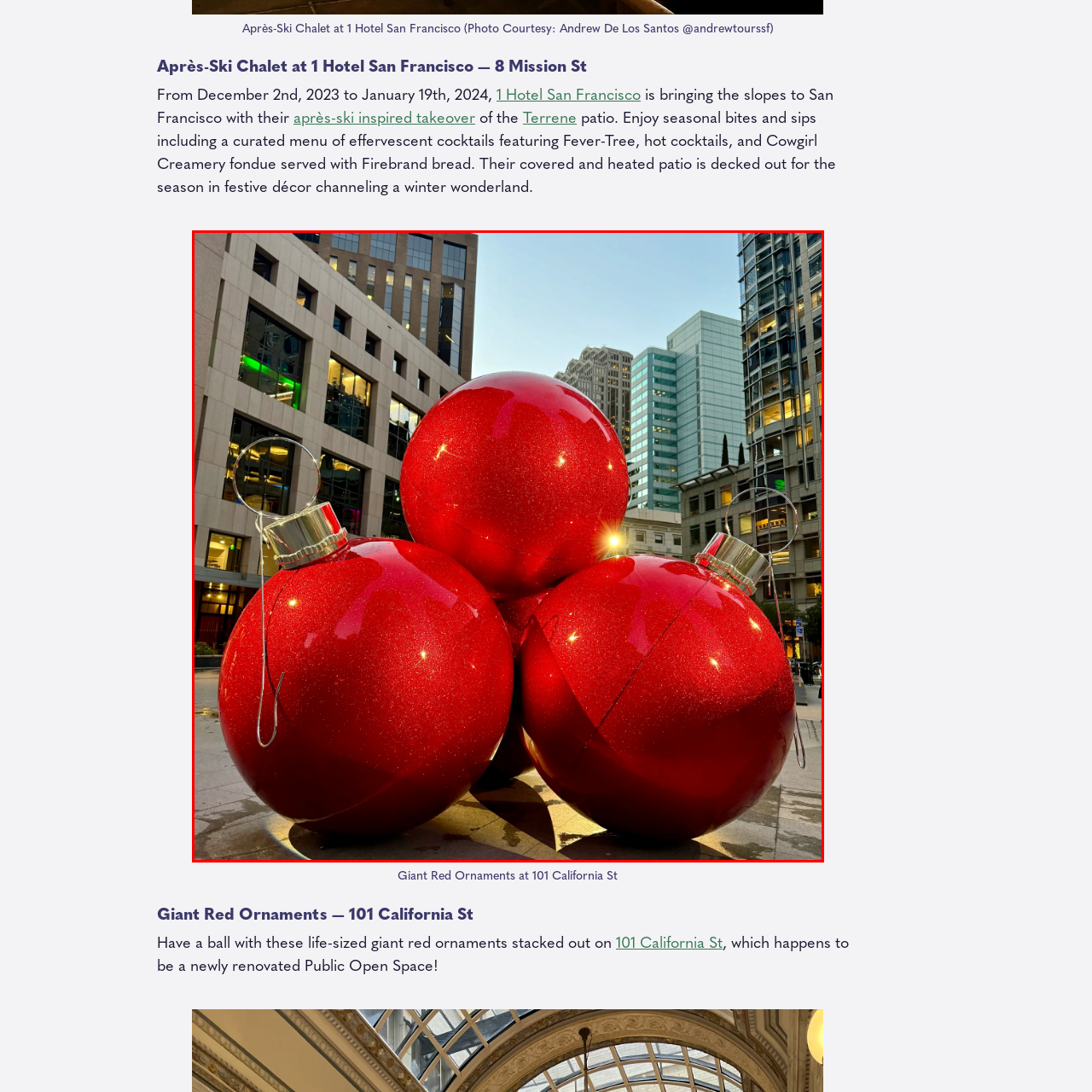Describe in detail what is depicted in the image enclosed by the red lines.

The image showcases a striking arrangement of four life-sized giant red ornaments, embellished with glitter that catches the light. These ornaments are prominently displayed in an urban setting, with modern buildings in the background, including glass facades that reflect the surrounding environment. This festive installation can be found at 101 California Street, creating a vibrant holiday atmosphere in the heart of San Francisco. The scene is illuminated by the soft glow of natural light, enhancing the ornaments' bright red hue and adding to the seasonal charm. This installation invites pedestrians to pause and appreciate the holiday spirit as they pass by.